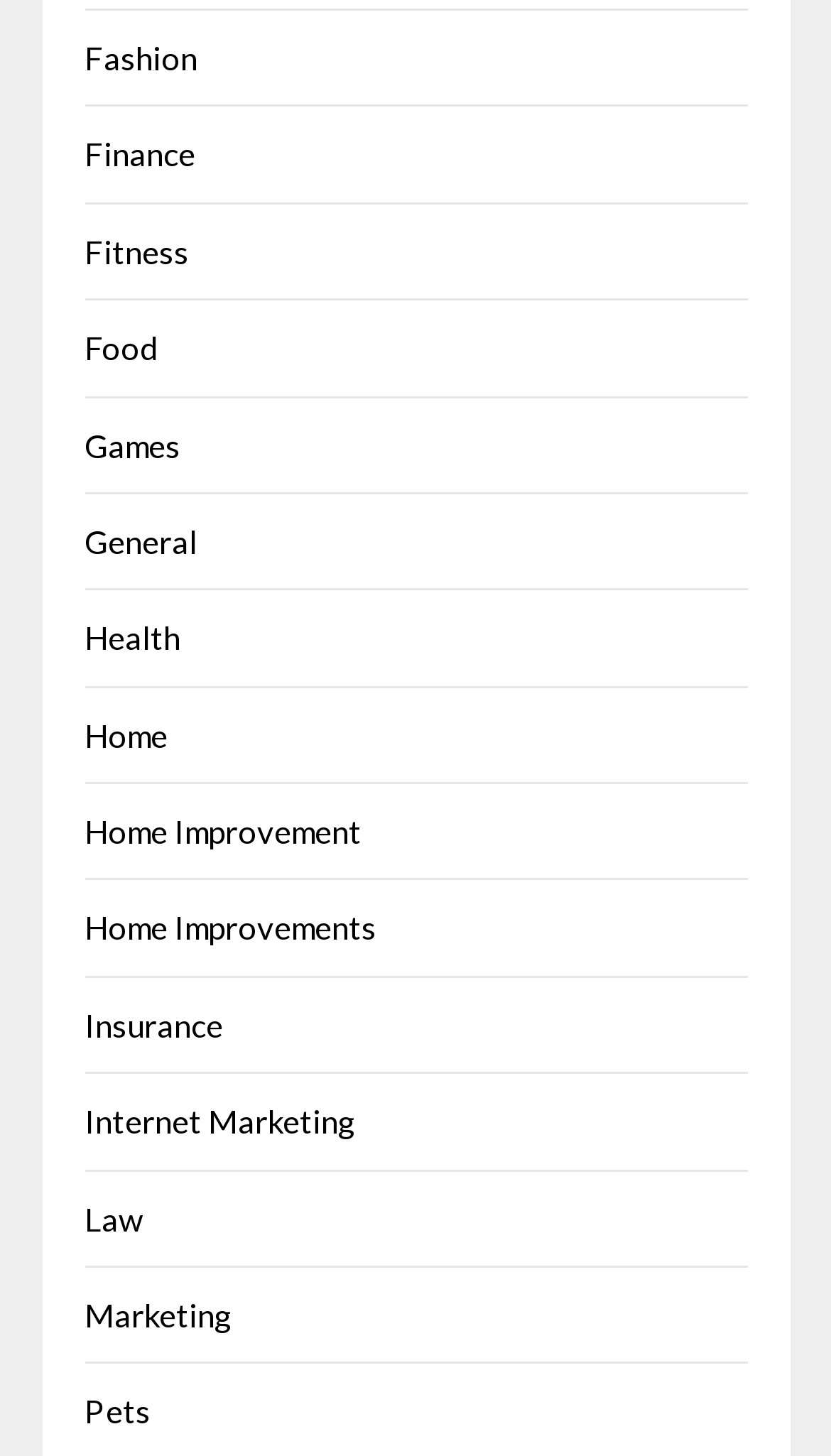Provide the bounding box coordinates for the UI element described in this sentence: "Fashion". The coordinates should be four float values between 0 and 1, i.e., [left, top, right, bottom].

[0.101, 0.026, 0.237, 0.053]